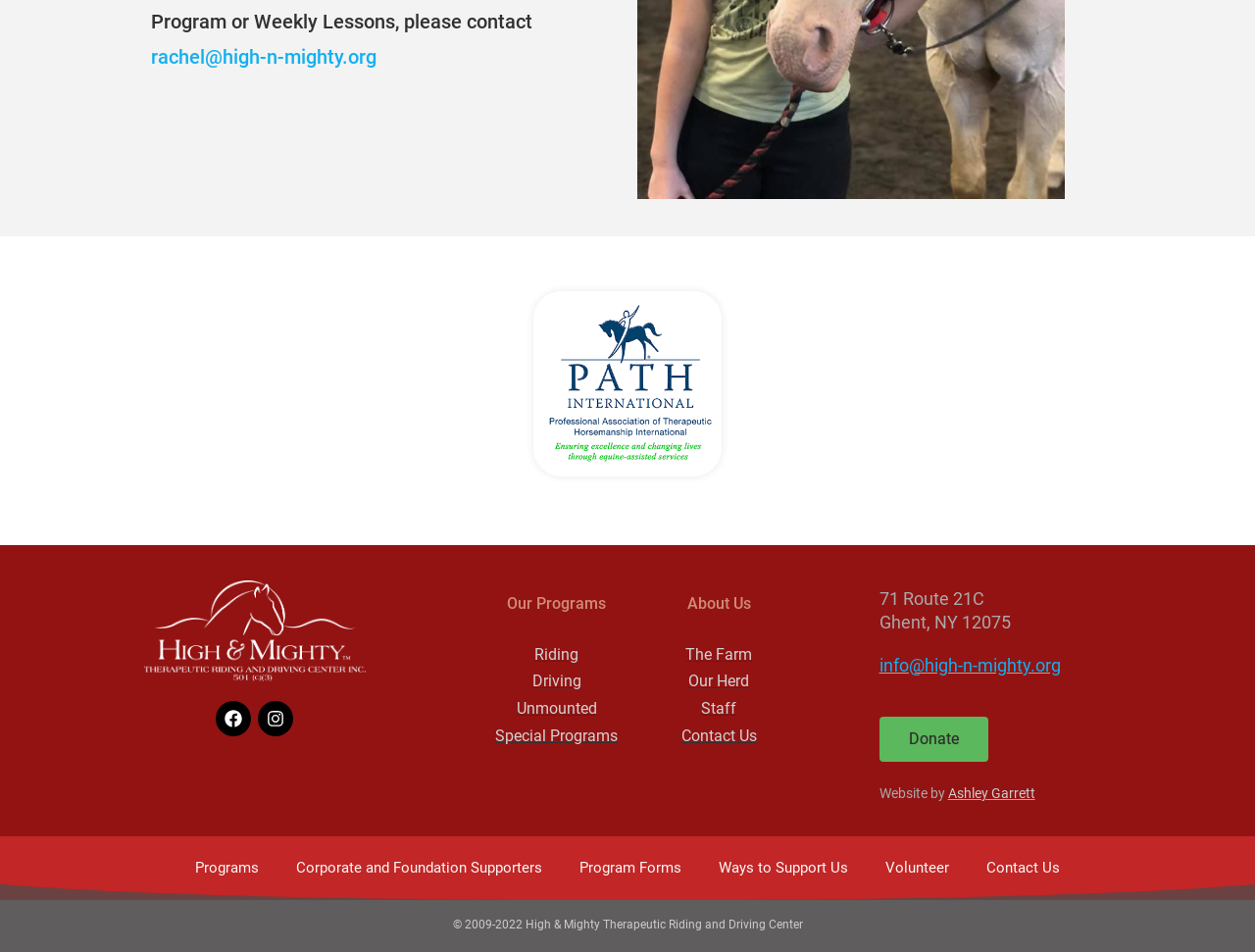Locate the bounding box coordinates of the UI element described by: "alt="PATH International logo"". The bounding box coordinates should consist of four float numbers between 0 and 1, i.e., [left, top, right, bottom].

[0.377, 0.306, 0.623, 0.5]